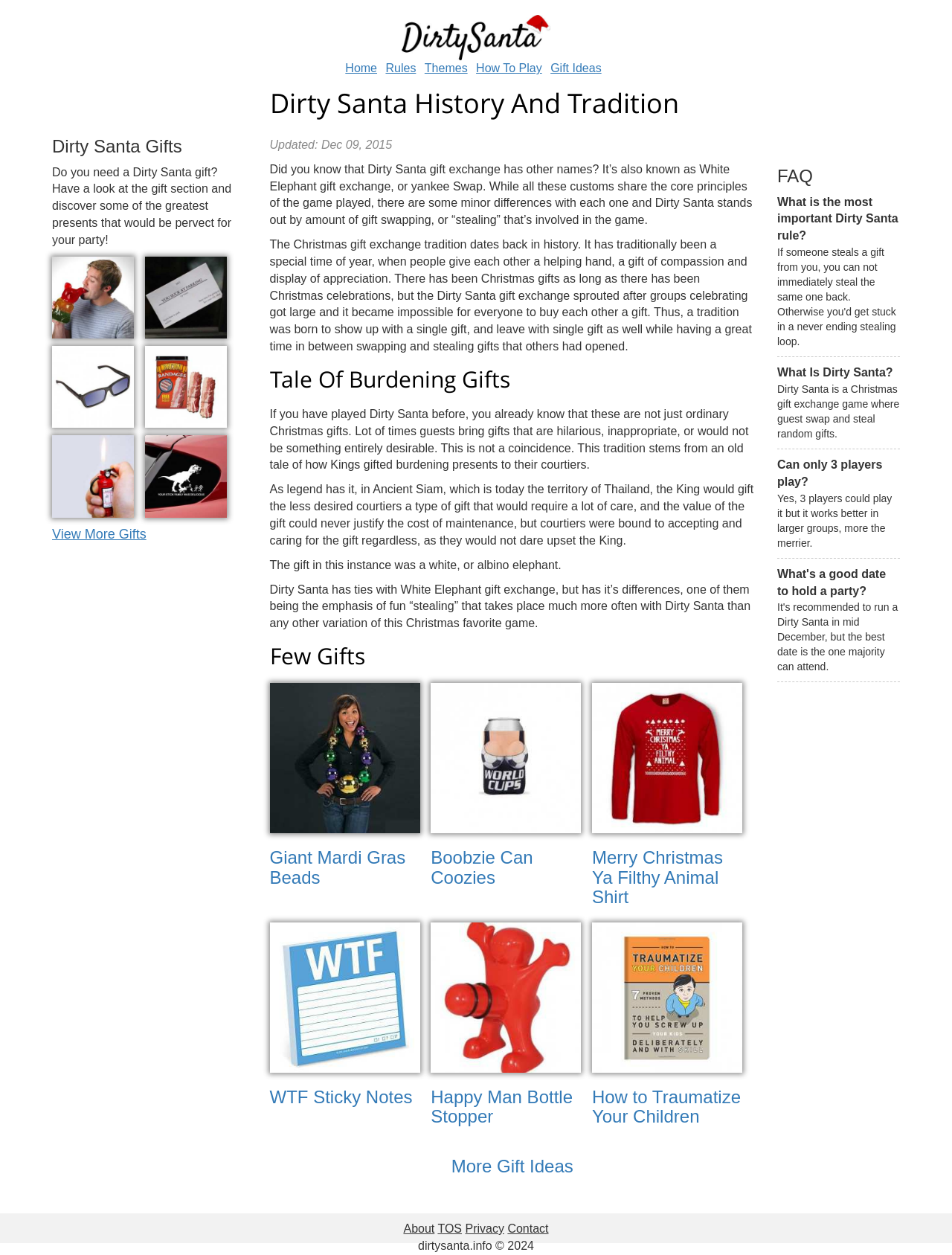Based on the image, provide a detailed and complete answer to the question: 
What is the origin of the White Elephant gift?

According to the webpage, the legend has it that in Ancient Siam, which is today the territory of Thailand, the King would gift the less desired courtiers a type of gift that would require a lot of care, and the value of the gift could never justify the cost of maintenance, but courtiers were bound to accepting and caring for the gift regardless, as they would not dare upset the King.